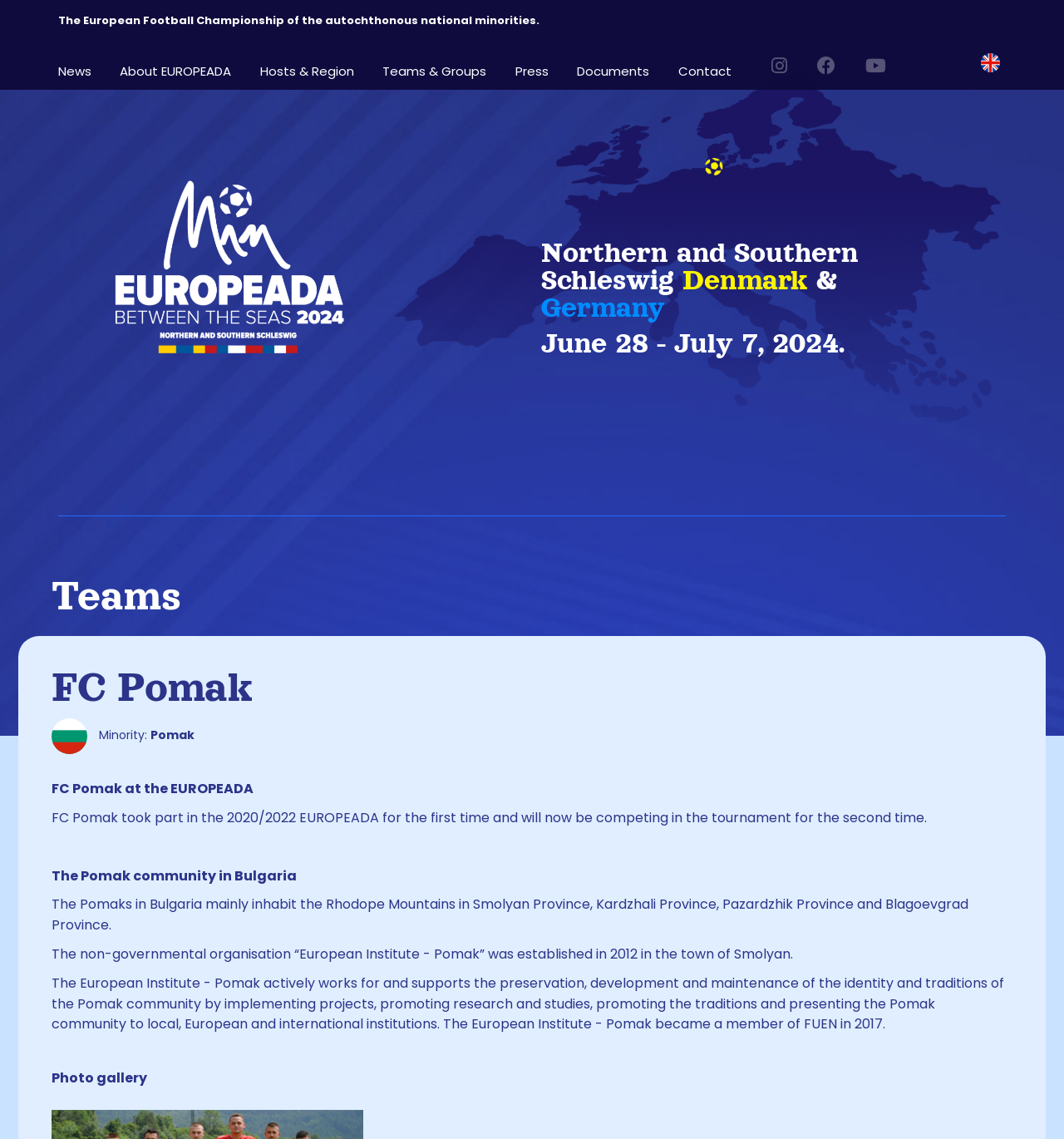Please identify the coordinates of the bounding box that should be clicked to fulfill this instruction: "Open the 'About EUROPEADA' page".

[0.113, 0.039, 0.218, 0.074]